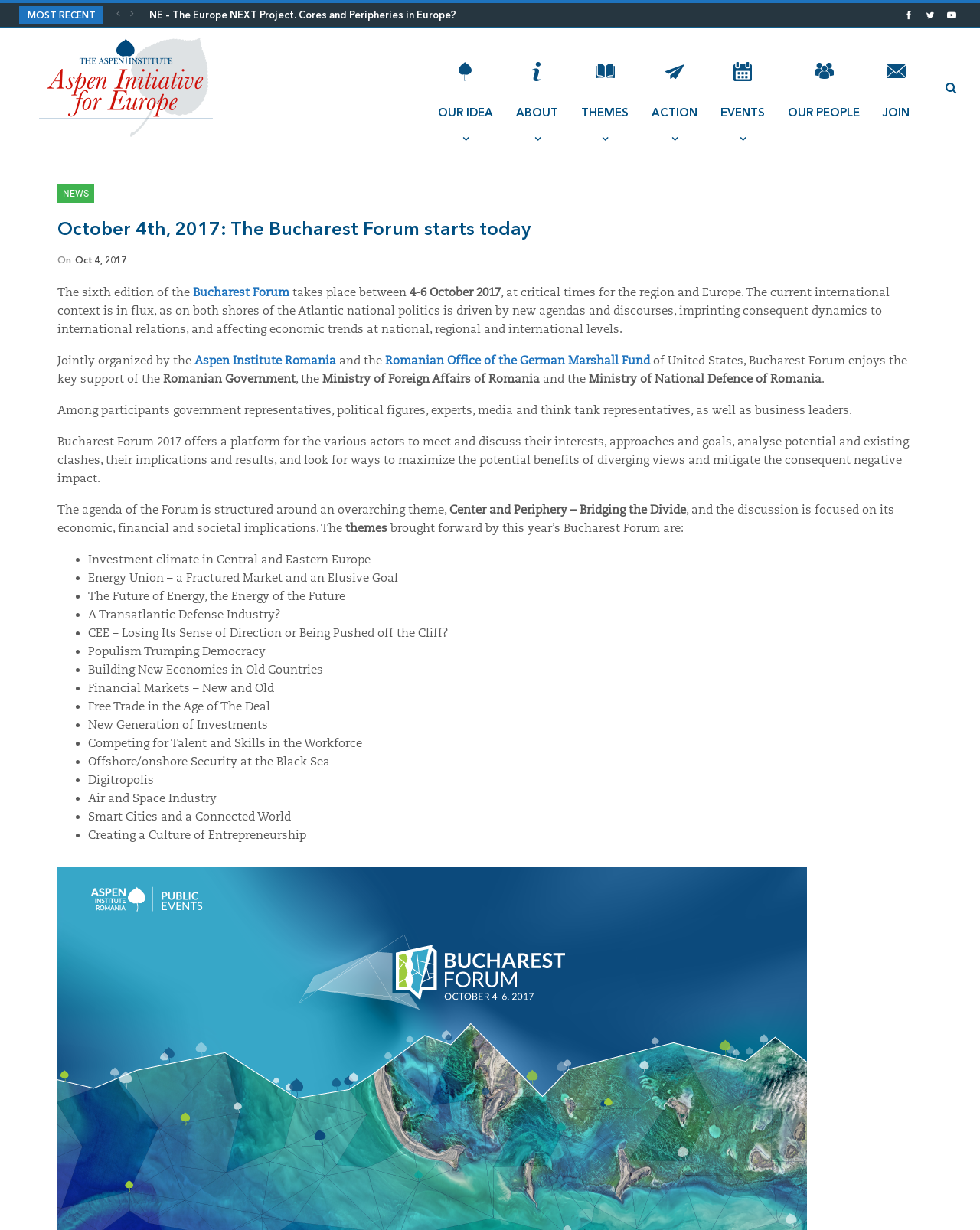Locate the bounding box coordinates of the area to click to fulfill this instruction: "Click on the 'ASPEN' logo". The bounding box should be presented as four float numbers between 0 and 1, in the order [left, top, right, bottom].

[0.035, 0.022, 0.345, 0.119]